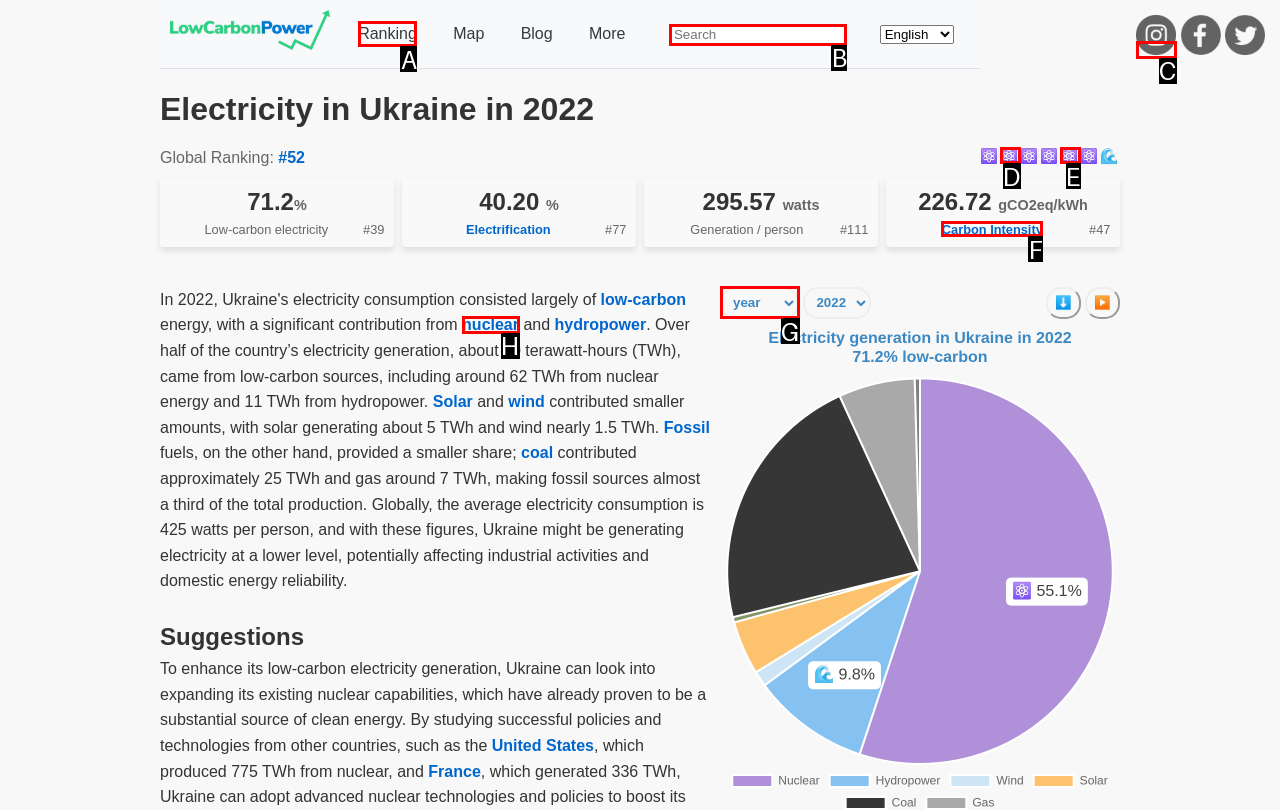Which UI element's letter should be clicked to achieve the task: Check the Instagram link
Provide the letter of the correct choice directly.

C